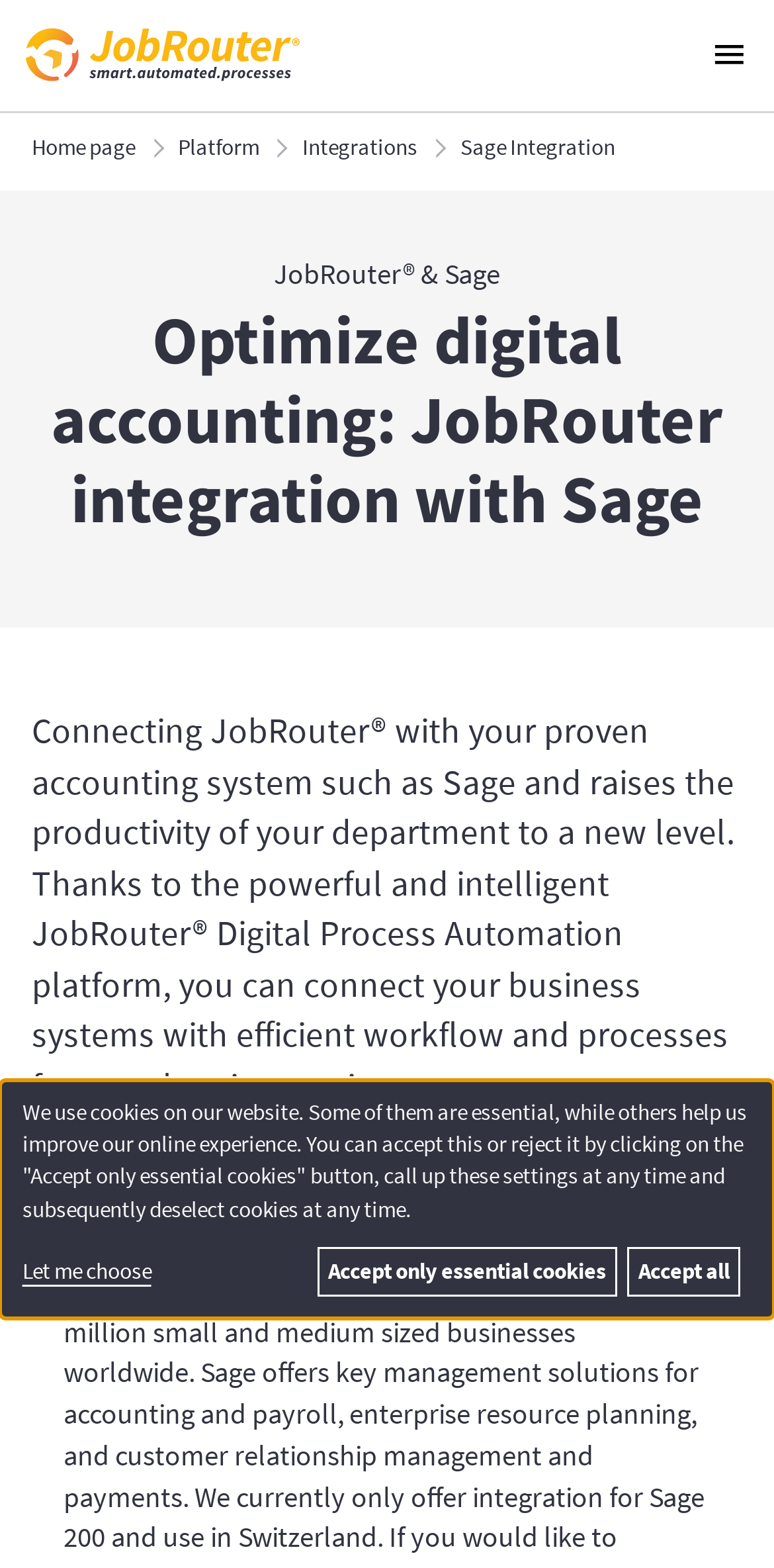Given the element description Accept only essential cookies, predict the bounding box coordinates for the UI element in the webpage screenshot. The format should be (top-left x, top-left y, bottom-right x, bottom-right y), and the values should be between 0 and 1.

[0.41, 0.795, 0.797, 0.827]